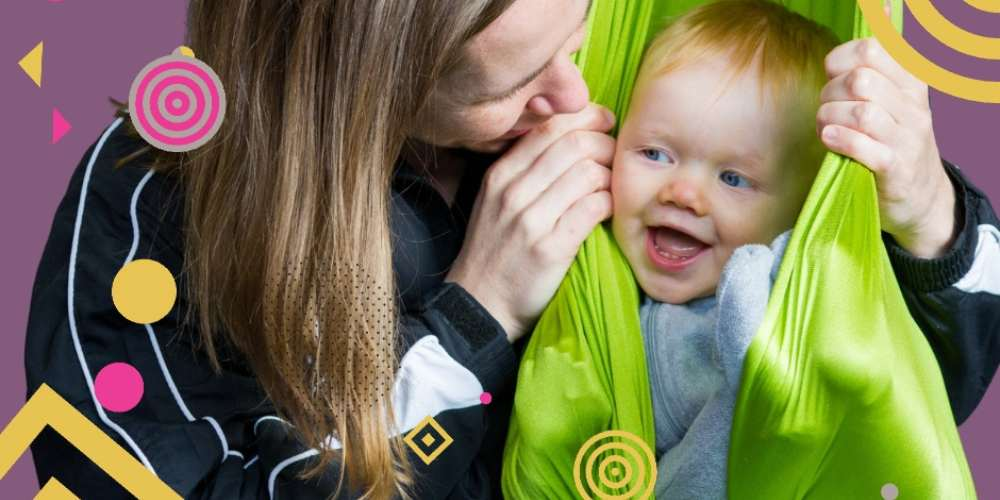Please answer the following question using a single word or phrase: 
What is the caregiver wearing?

Sporty outfit